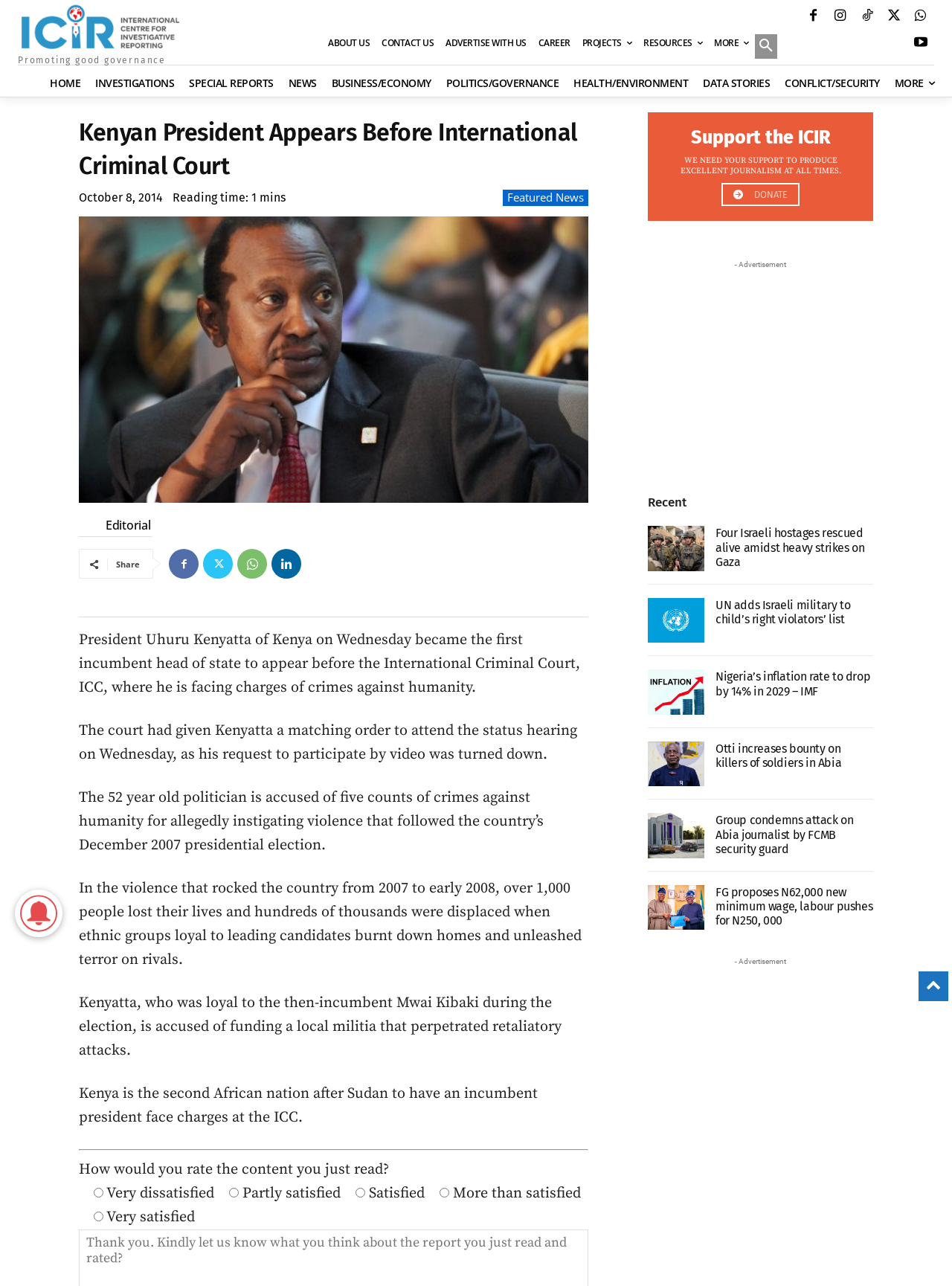Locate the bounding box coordinates of the clickable element to fulfill the following instruction: "Read the 'Kenyan President Appears Before International Criminal Court' news". Provide the coordinates as four float numbers between 0 and 1 in the format [left, top, right, bottom].

[0.083, 0.09, 0.618, 0.142]